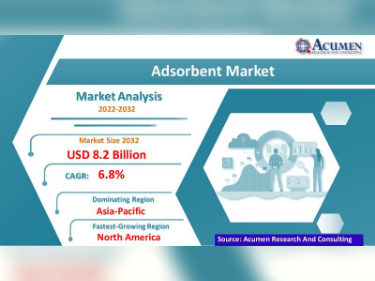Which region is expected to dominate the market? Based on the screenshot, please respond with a single word or phrase.

Asia-Pacific